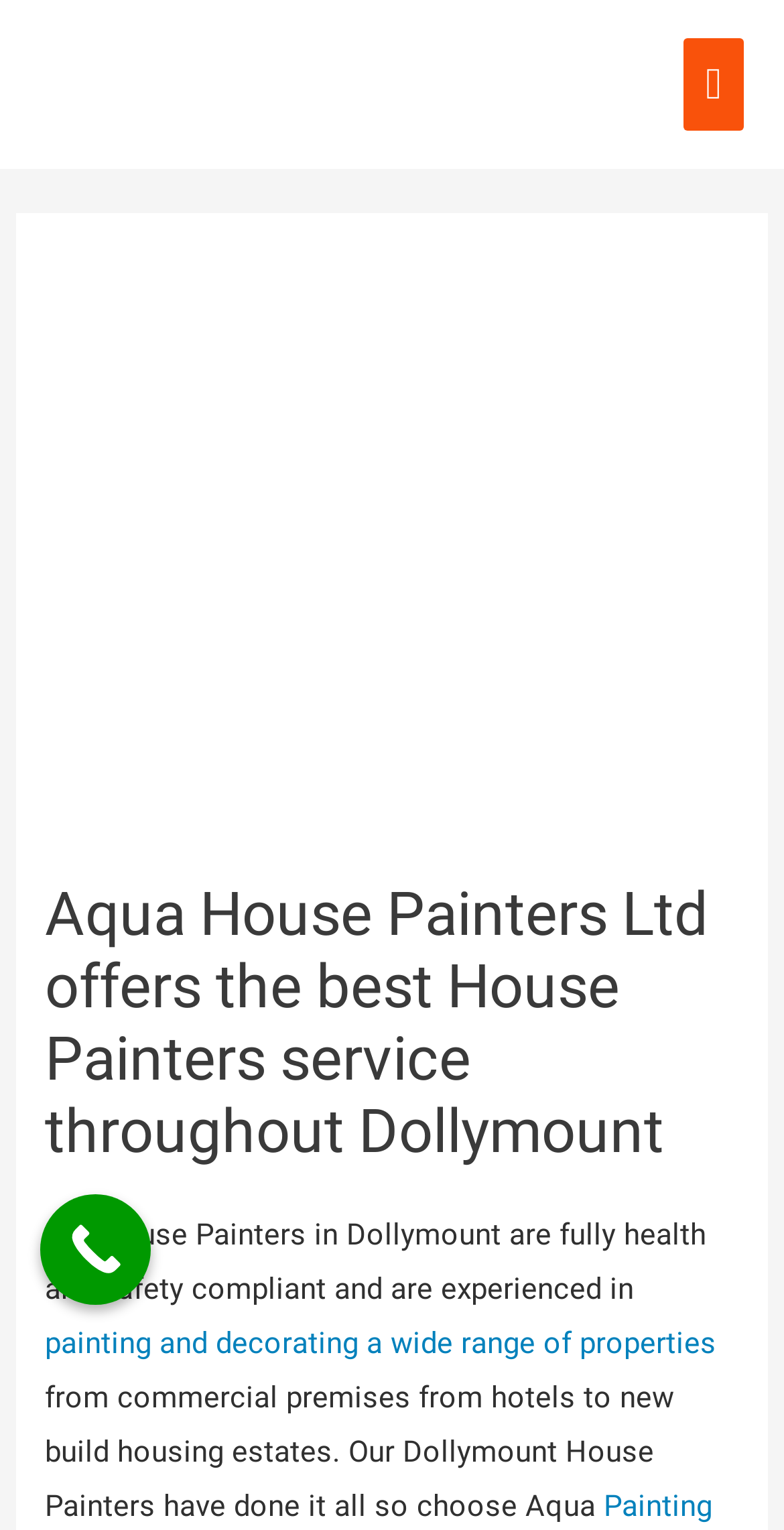Describe in detail what you see on the webpage.

The webpage is about Aqua Painting, a company that offers house painting services in Dollymount. At the top left of the page, there is a link to "House removals, House moving House removals dublin" accompanied by a related image. 

On the top right, there is a main menu button with an icon, which when expanded, reveals a dropdown menu. Below the main menu button, there is a large image that takes up most of the width of the page, showcasing the company's expertise in house painting in Dollymount.

Below the image, there is a heading that reads "Aqua House Painters Ltd offers the best House Painters service throughout Dollymount". This is followed by a paragraph of text that describes the company's house painters in Dollymount, stating that they are fully health and safety compliant and experienced in painting and decorating a wide range of properties, including commercial premises and new build housing estates.

To the right of the paragraph, there is a link to learn more about the company's painting and decorating services. At the bottom left of the page, there is a "Call Now" button.